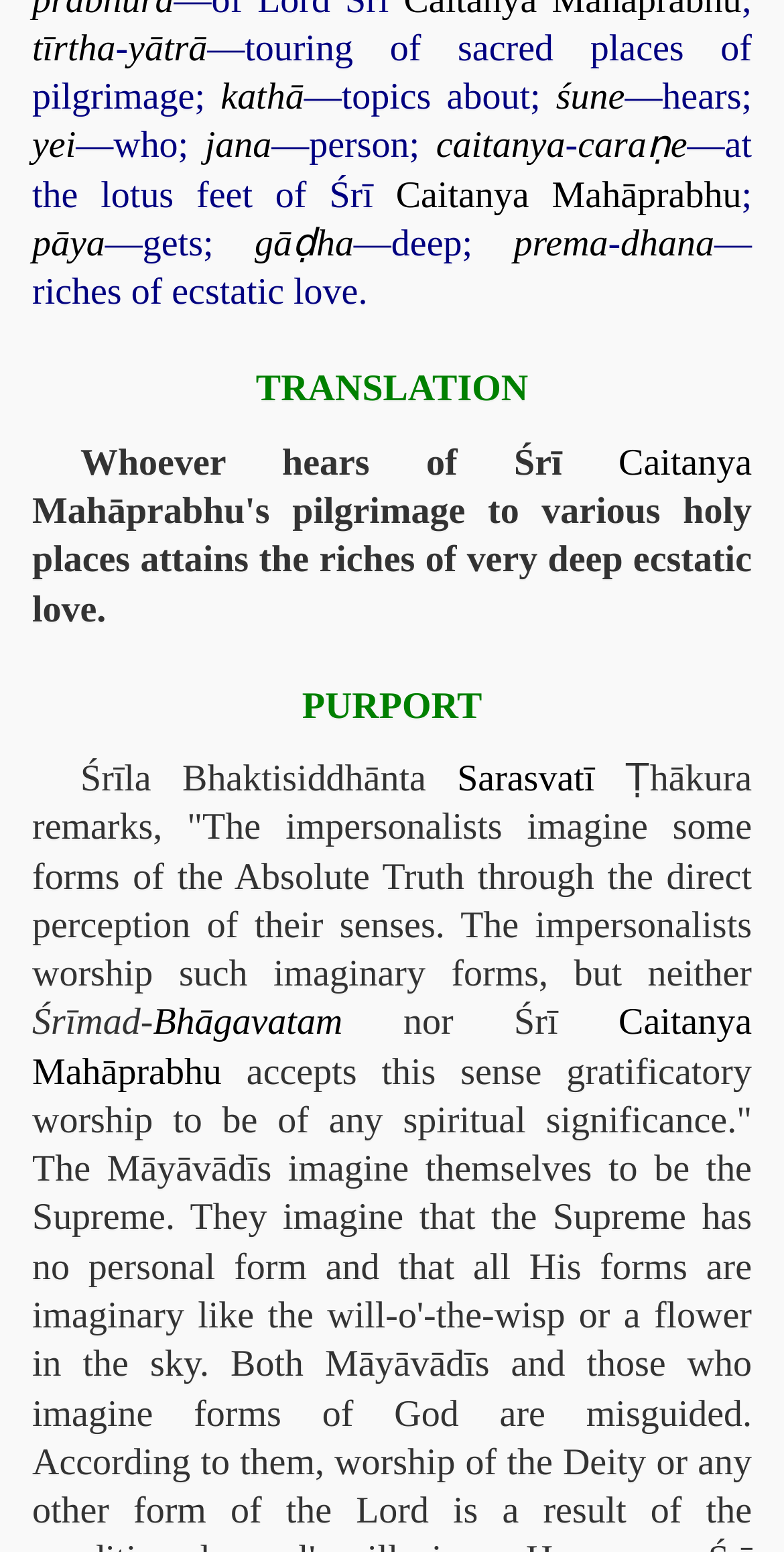Identify the bounding box coordinates for the UI element described by the following text: "JobsbwanaOnline job listings". Provide the coordinates as four float numbers between 0 and 1, in the format [left, top, right, bottom].

None